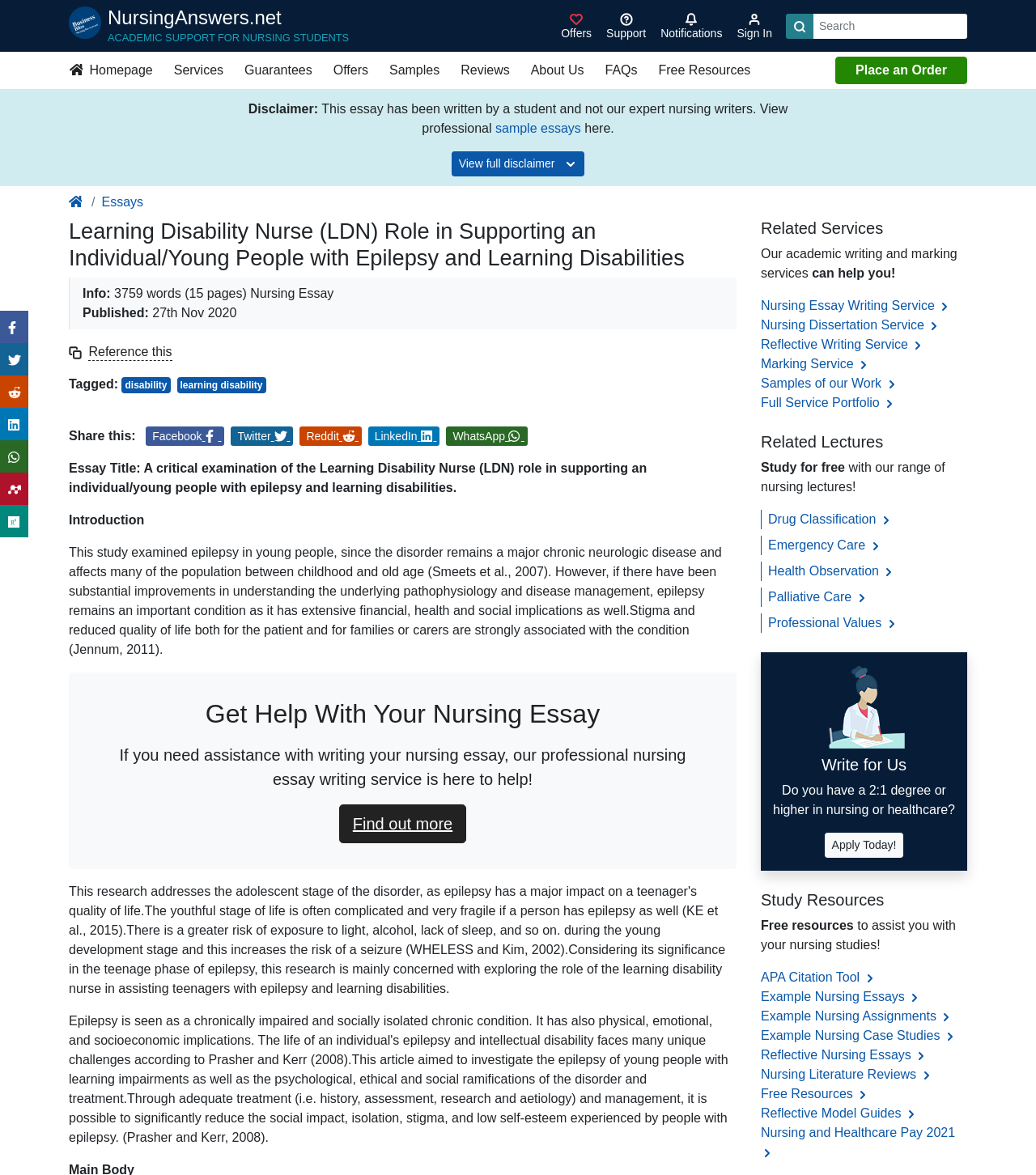Determine the bounding box coordinates for the region that must be clicked to execute the following instruction: "Share on Facebook".

[0.141, 0.363, 0.217, 0.38]